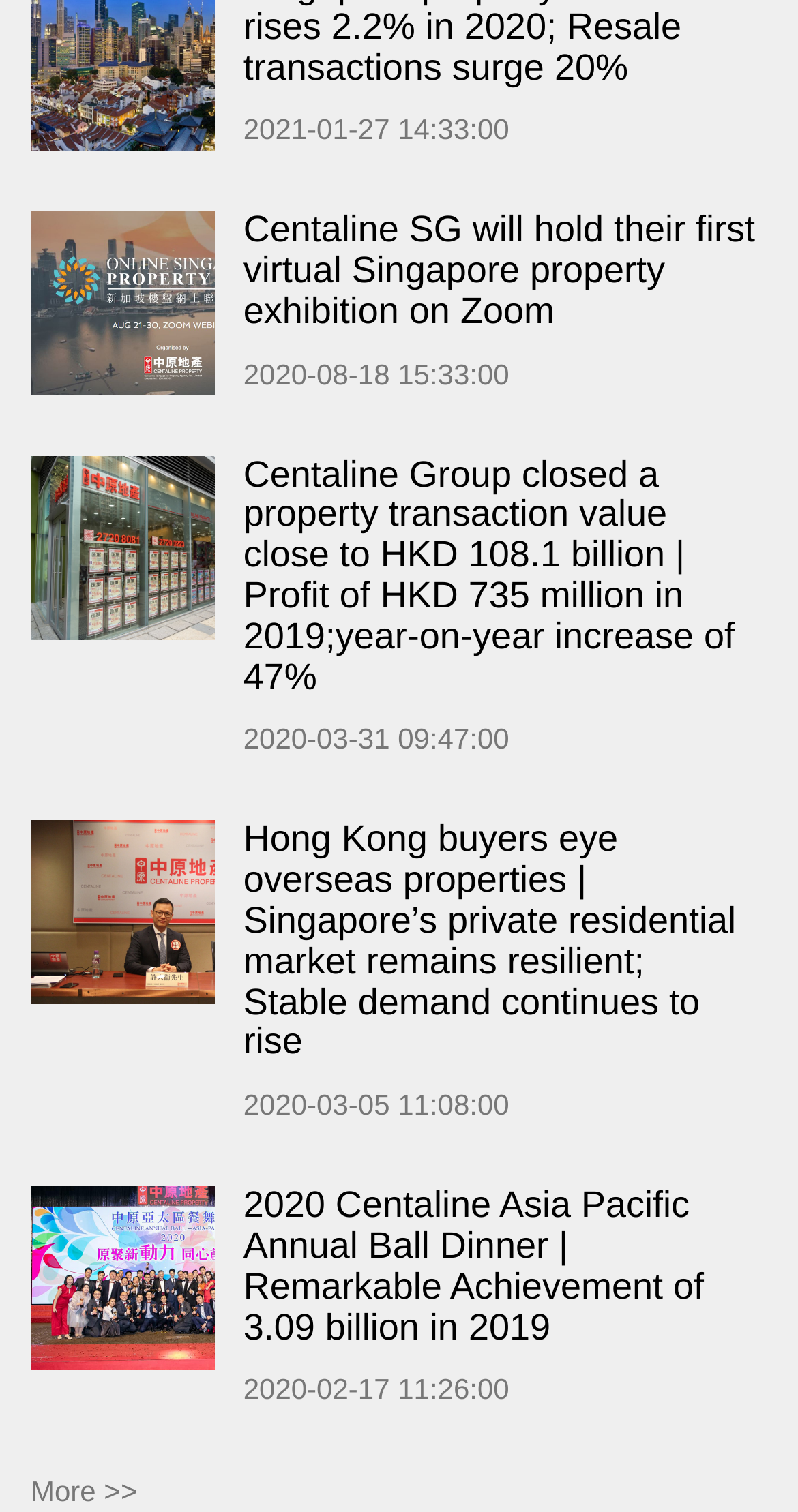What is the company mentioned in the second news article?
Please answer the question with a single word or phrase, referencing the image.

Centaline Group